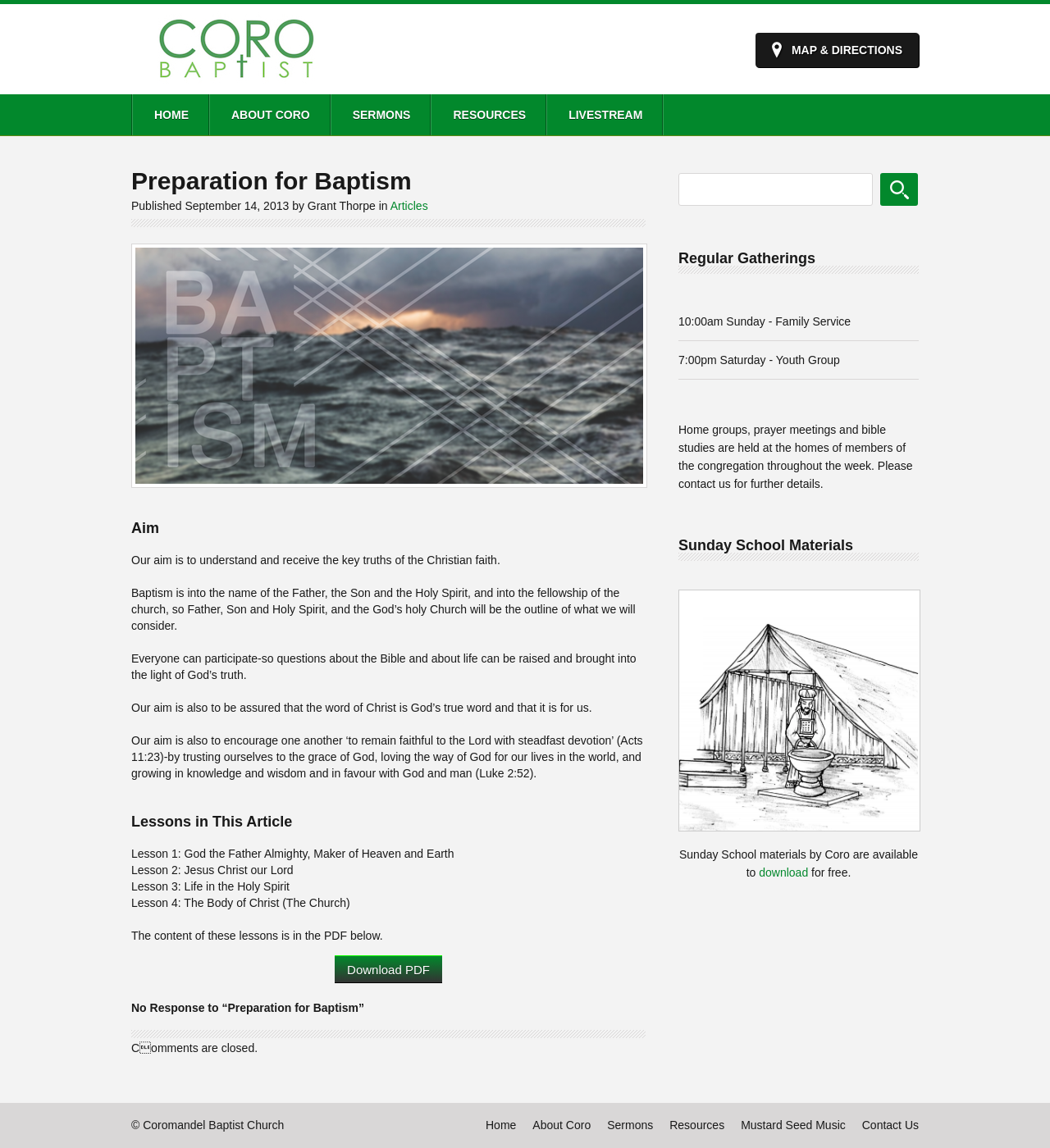Locate the bounding box coordinates of the area you need to click to fulfill this instruction: 'View 'Sunday School materials''. The coordinates must be in the form of four float numbers ranging from 0 to 1: [left, top, right, bottom].

[0.646, 0.715, 0.877, 0.726]